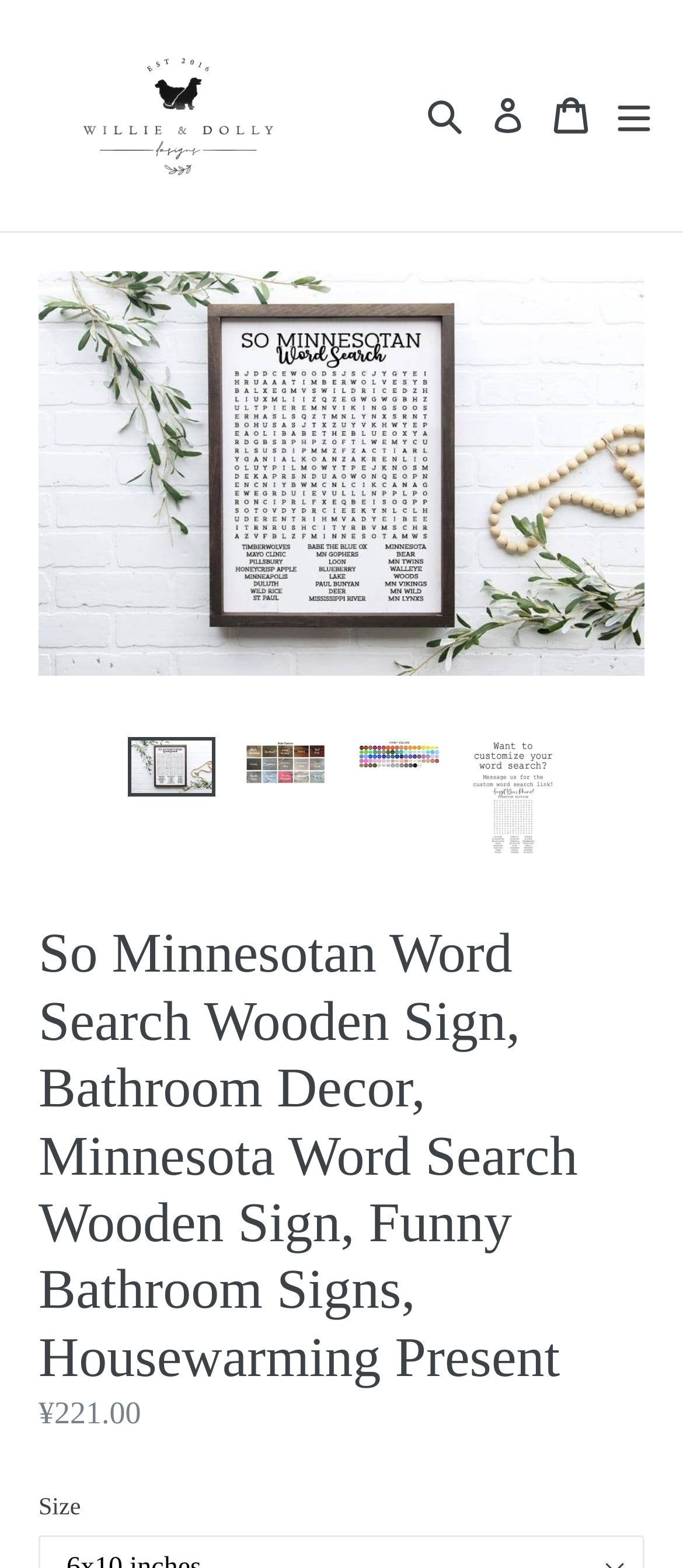What is the price of the sign?
Please use the image to deliver a detailed and complete answer.

I found the answer by looking at the StaticText element on the webpage, which says '¥221.00'. This is located below the heading element and is labeled as 'Regular price', suggesting that it is the price of the sign.